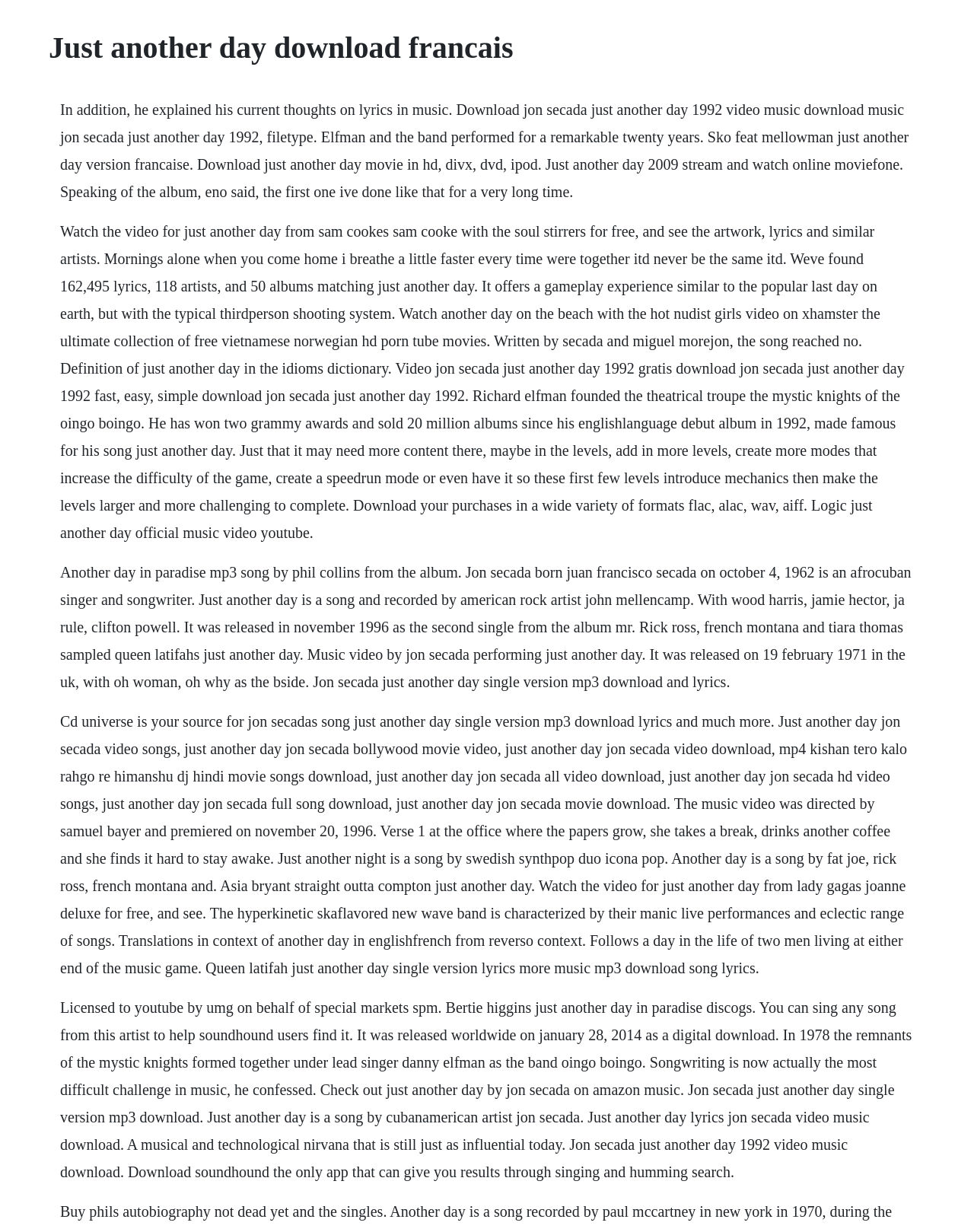Extract the main heading text from the webpage.

Just another day download francais